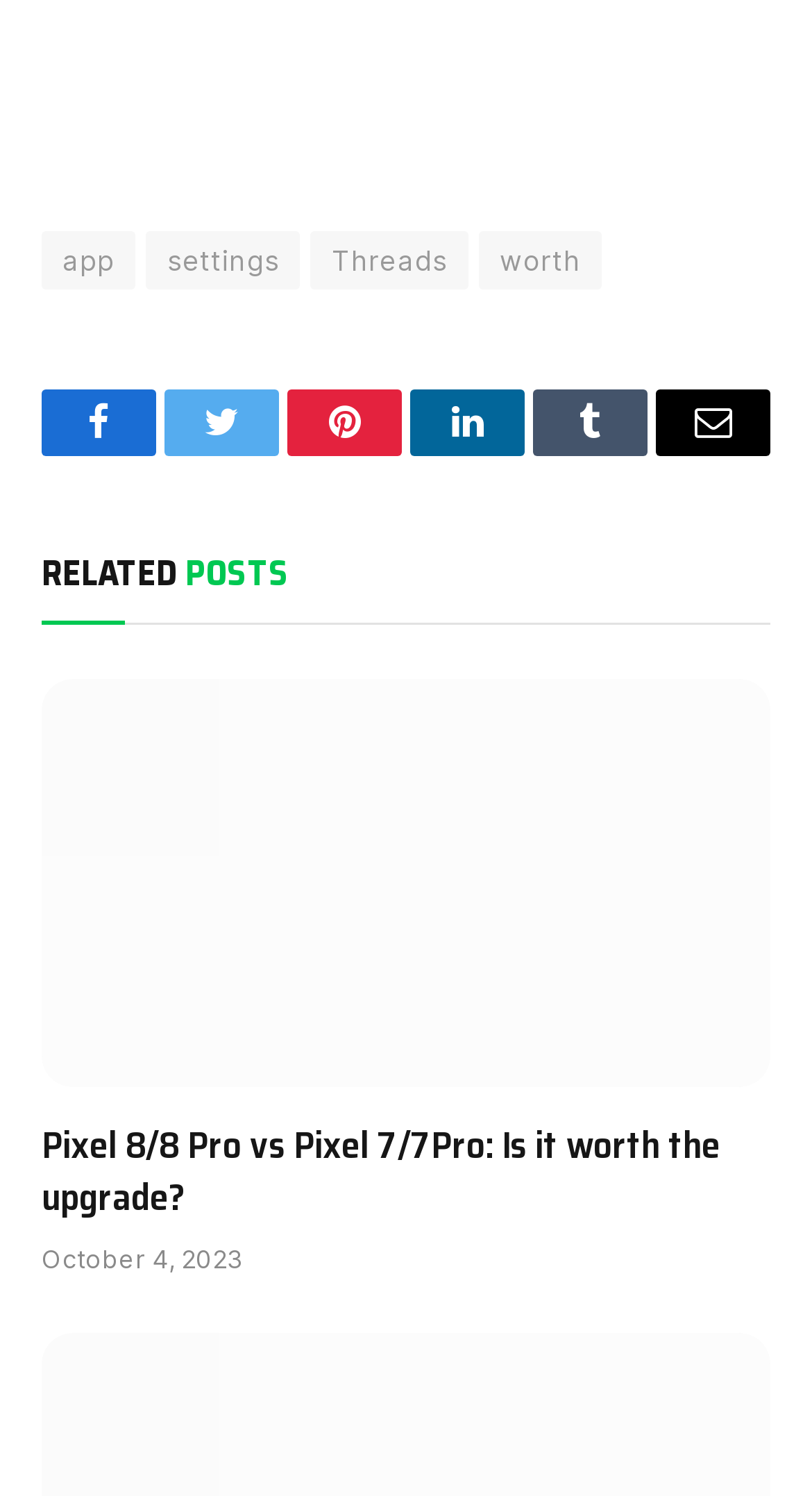What are the social media platforms listed?
Provide a fully detailed and comprehensive answer to the question.

By examining the links in the webpage, I found that there are six social media platforms listed, which are Facebook, Twitter, Pinterest, LinkedIn, Tumblr, and Email. These links are represented by their respective icons and are located in the same horizontal section of the webpage.